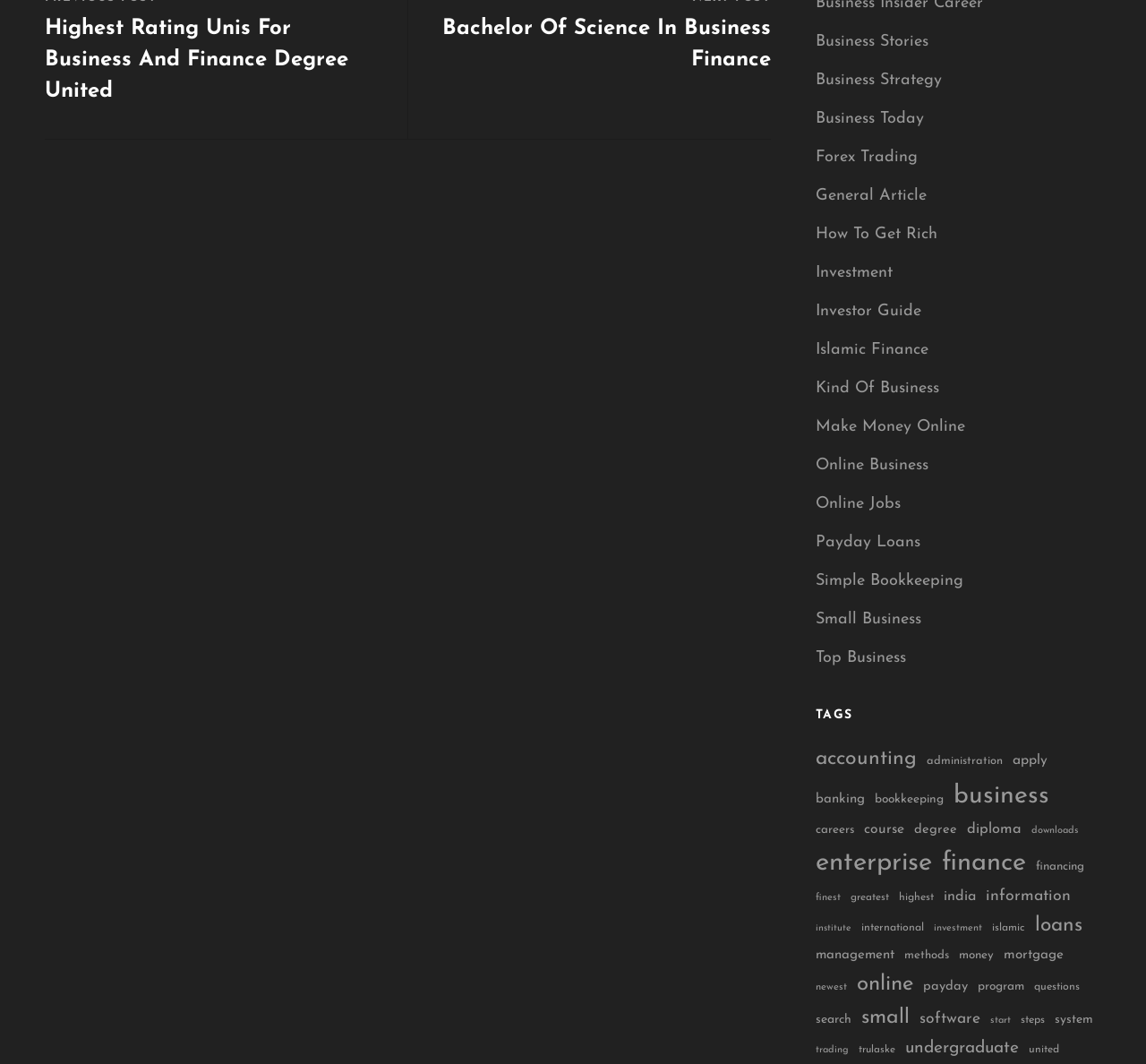Please provide the bounding box coordinates in the format (top-left x, top-left y, bottom-right x, bottom-right y). Remember, all values are floating point numbers between 0 and 1. What is the bounding box coordinate of the region described as: small

[0.752, 0.942, 0.794, 0.973]